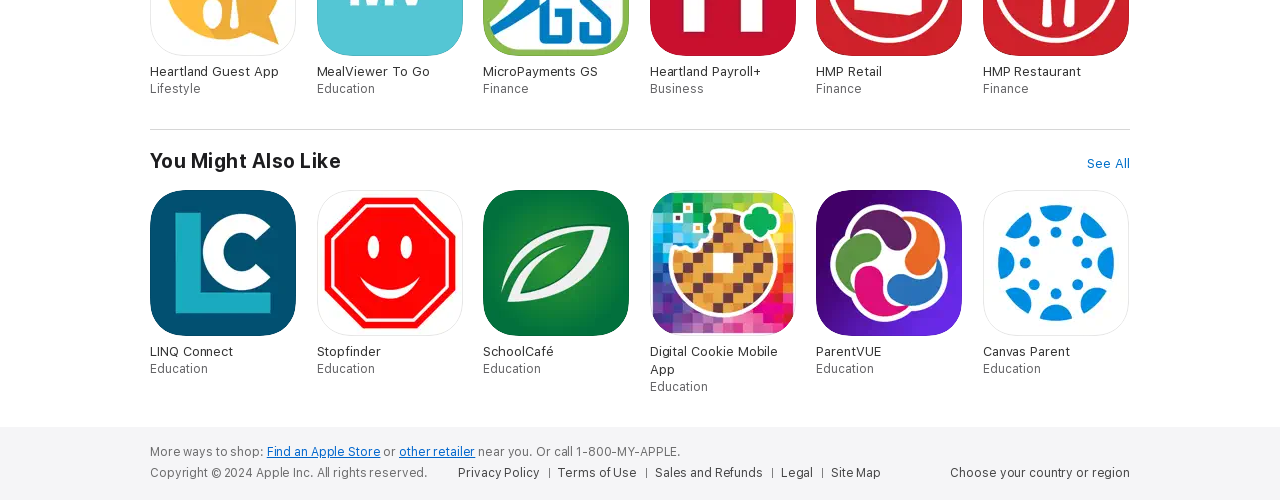Please determine the bounding box coordinates of the element to click in order to execute the following instruction: "Find an Apple Store". The coordinates should be four float numbers between 0 and 1, specified as [left, top, right, bottom].

[0.208, 0.89, 0.297, 0.918]